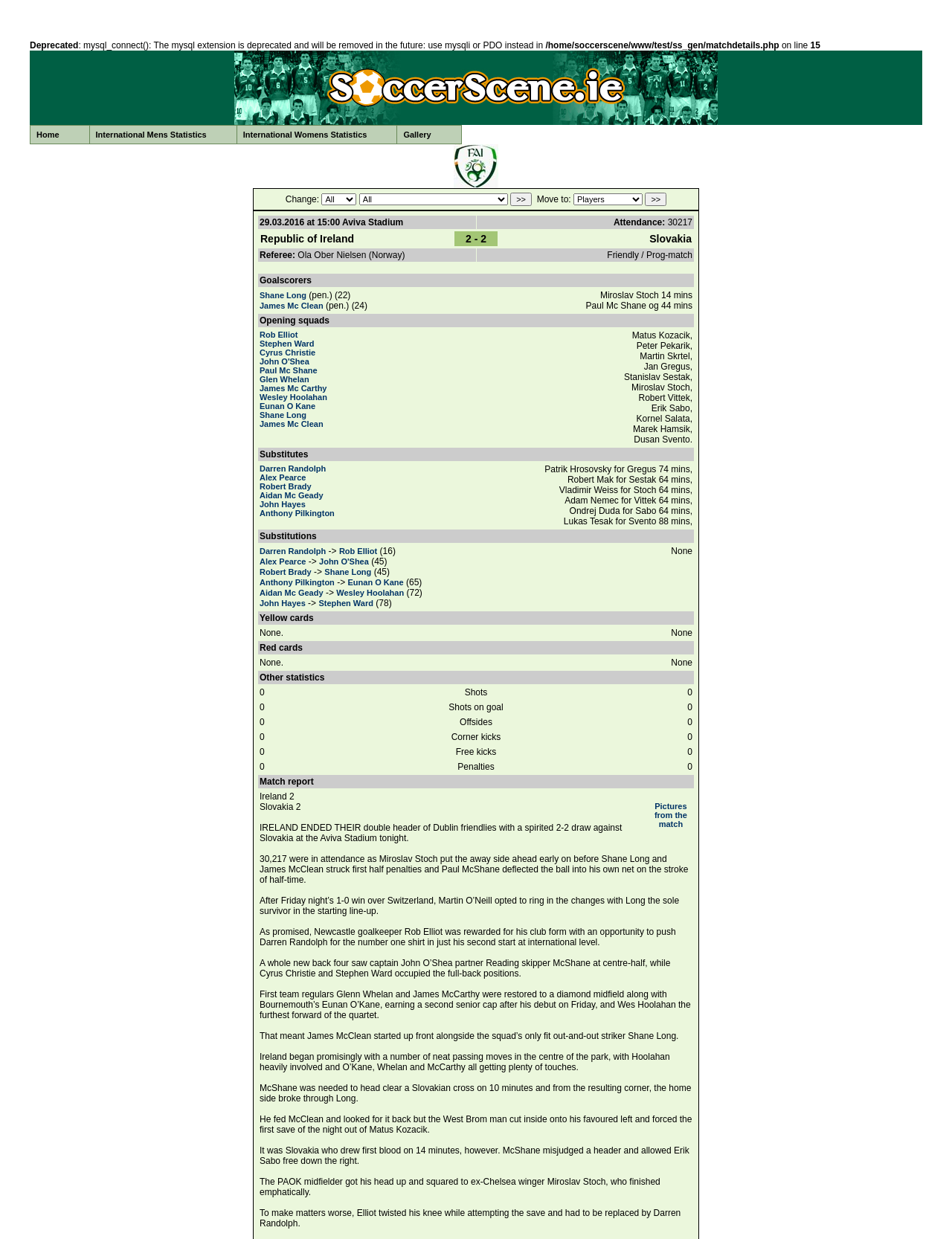Given the description "parent_node: Change: name="changepage" value=">>"", provide the bounding box coordinates of the corresponding UI element.

[0.678, 0.155, 0.7, 0.166]